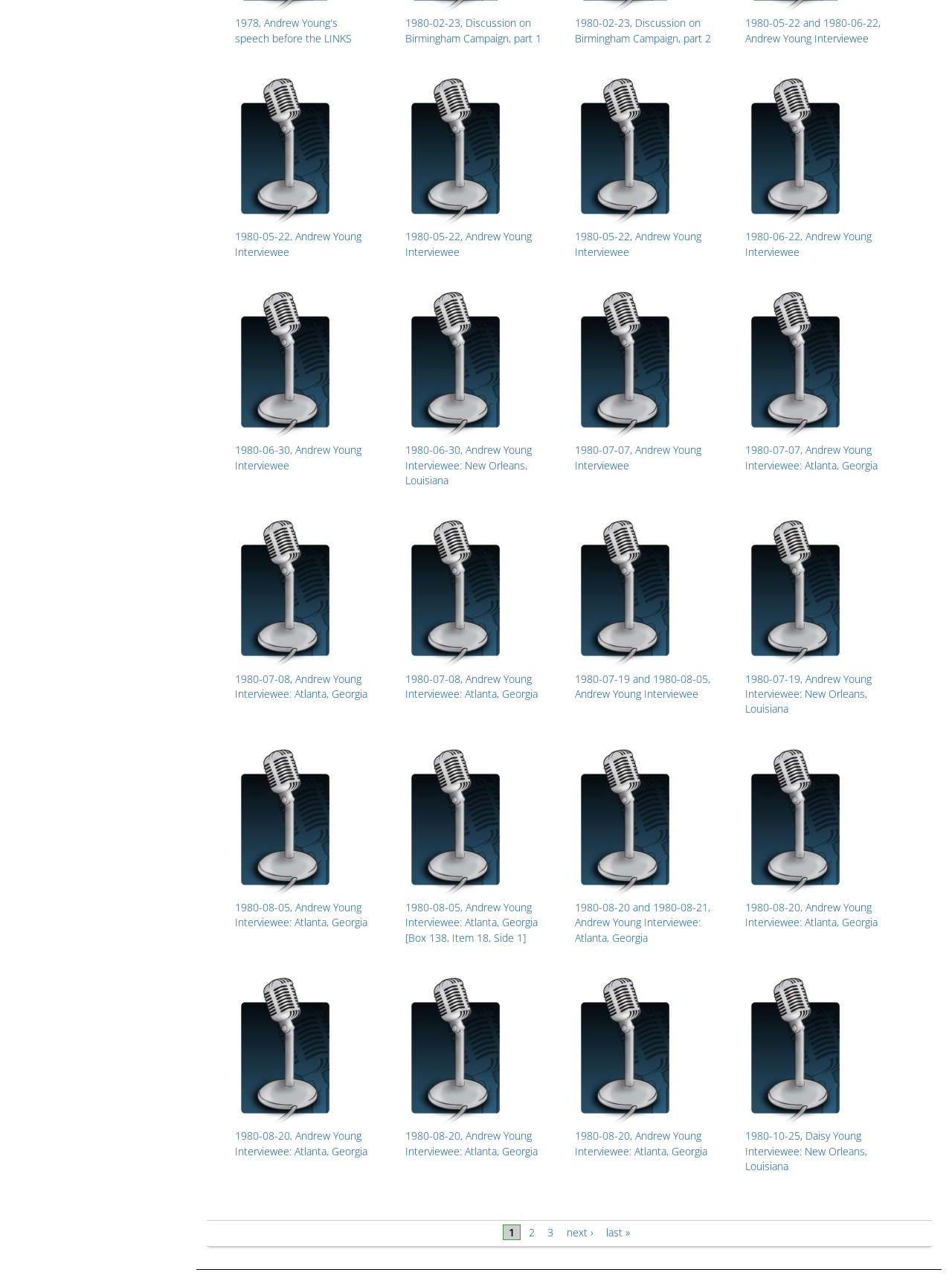What is the date of the first speech listed?
Please respond to the question with a detailed and informative answer.

The first link on the webpage is labeled '1978, Andrew Young's speech before the LINKS', indicating that the first speech listed is from 1978.